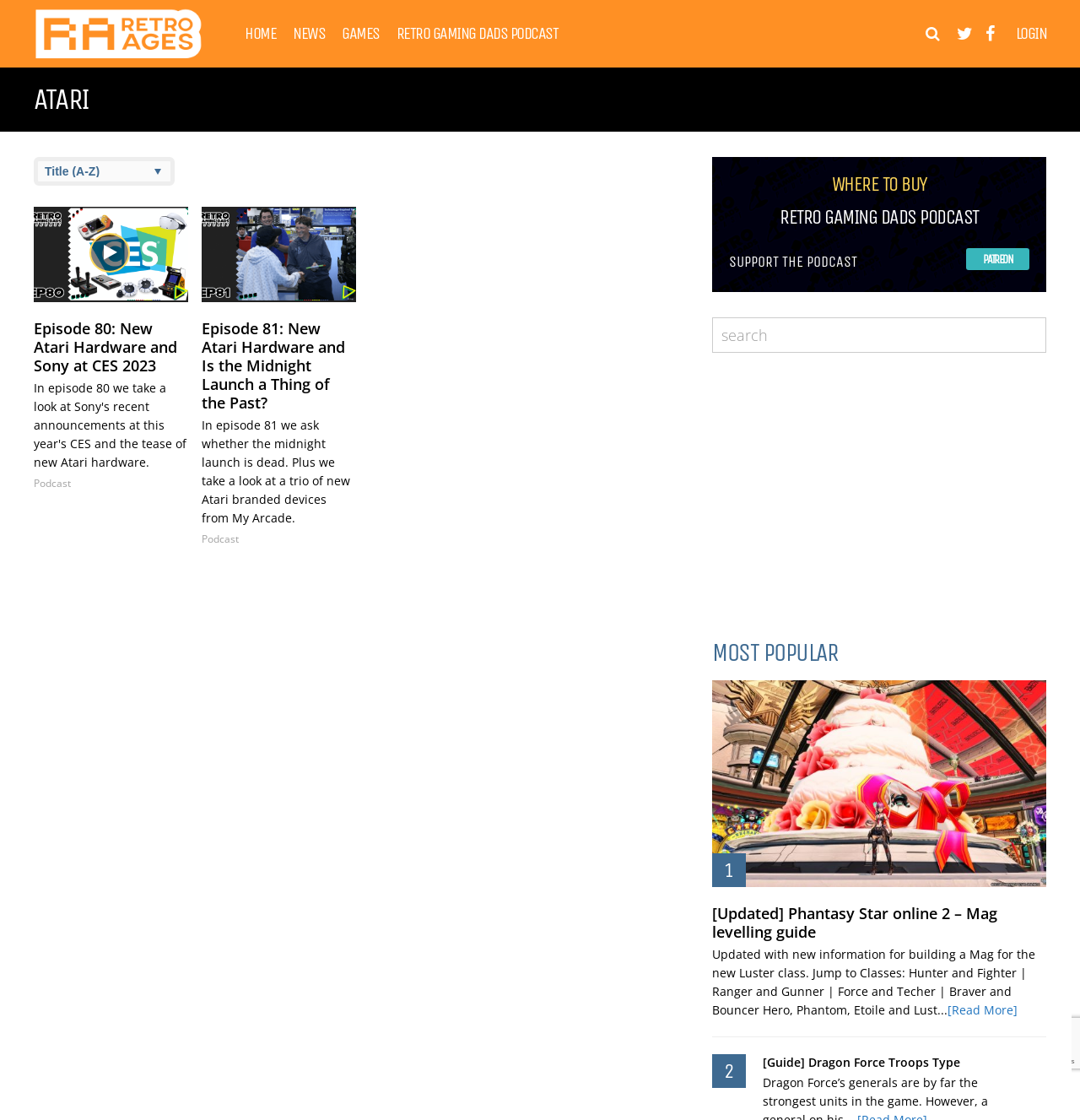Mark the bounding box of the element that matches the following description: "Downloads".

None